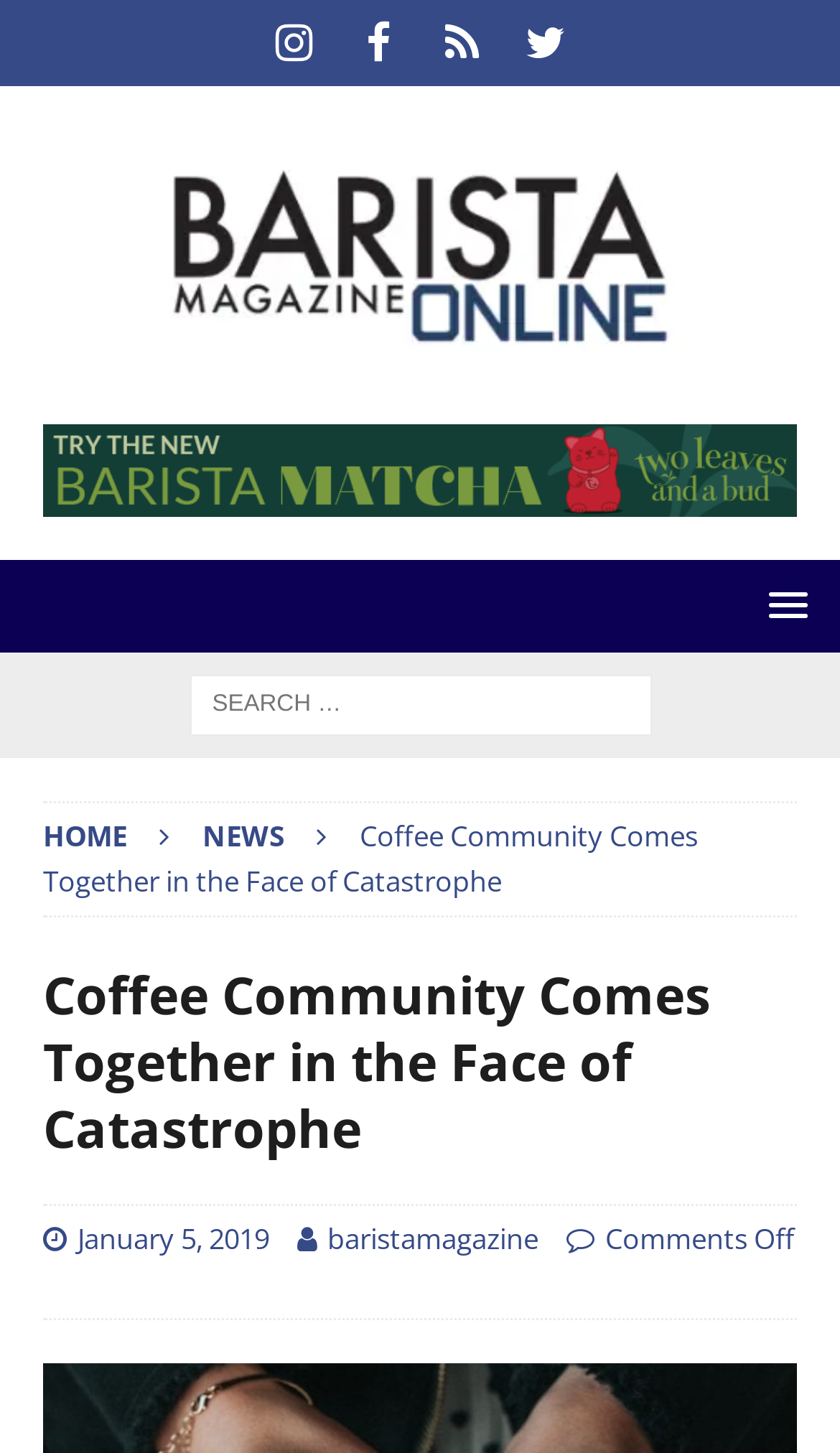Please identify the bounding box coordinates of the clickable area that will allow you to execute the instruction: "Check NEWS".

[0.241, 0.562, 0.338, 0.588]